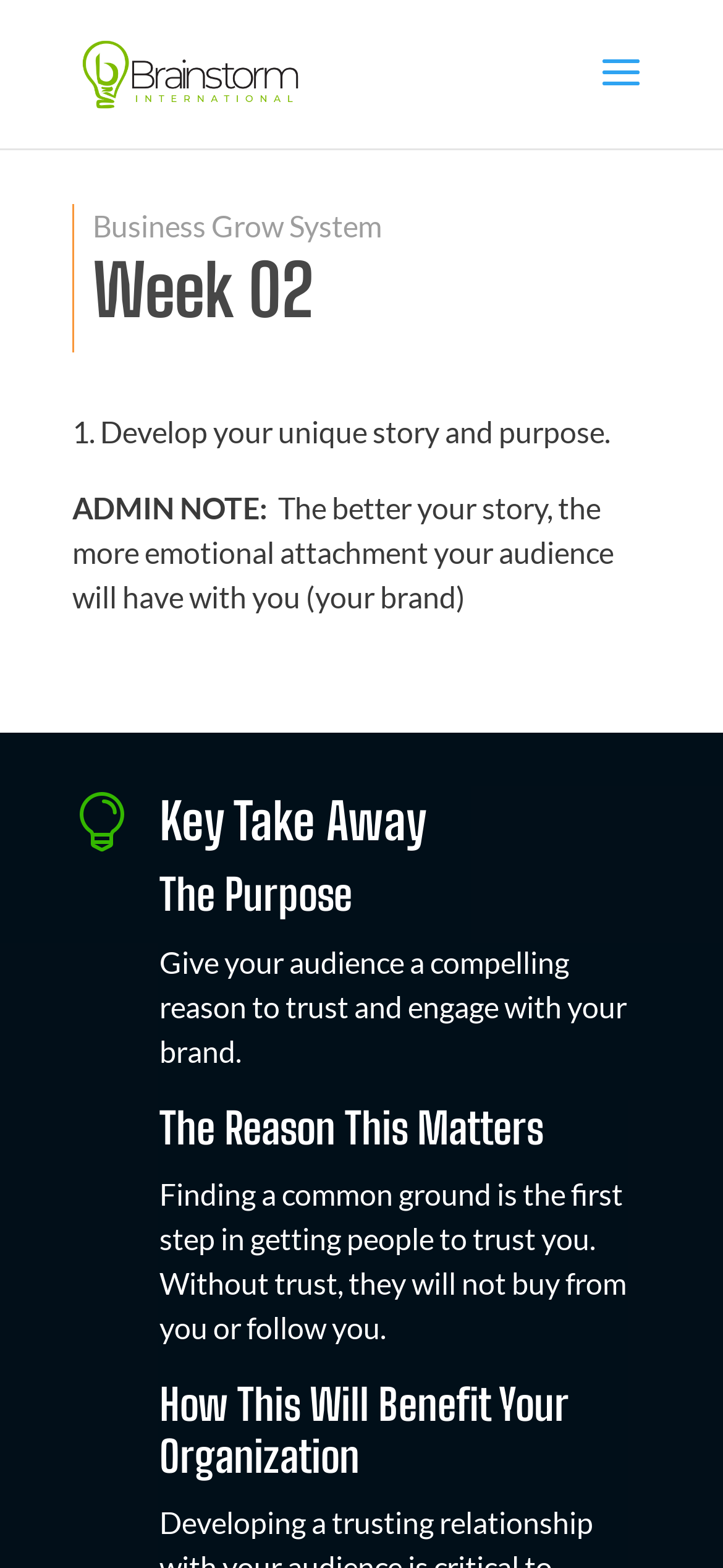What is the benefit of having a unique story and purpose?
Provide an in-depth and detailed answer to the question.

According to the webpage, under the ADMIN NOTE section, it is mentioned that 'The better your story, the more emotional attachment your audience will have with you (your brand)'. This implies that having a unique story and purpose leads to emotional attachment with the audience.